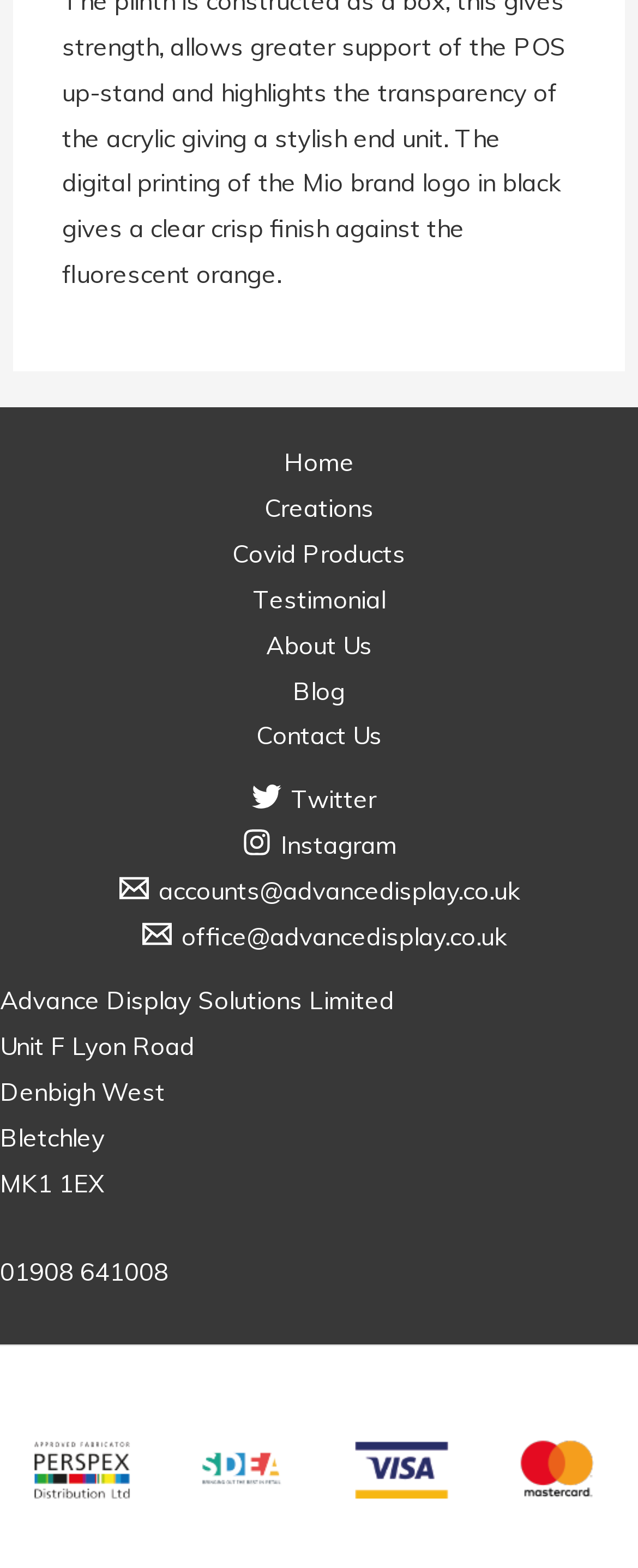What is the location of the company?
Look at the screenshot and give a one-word or phrase answer.

Bletchley